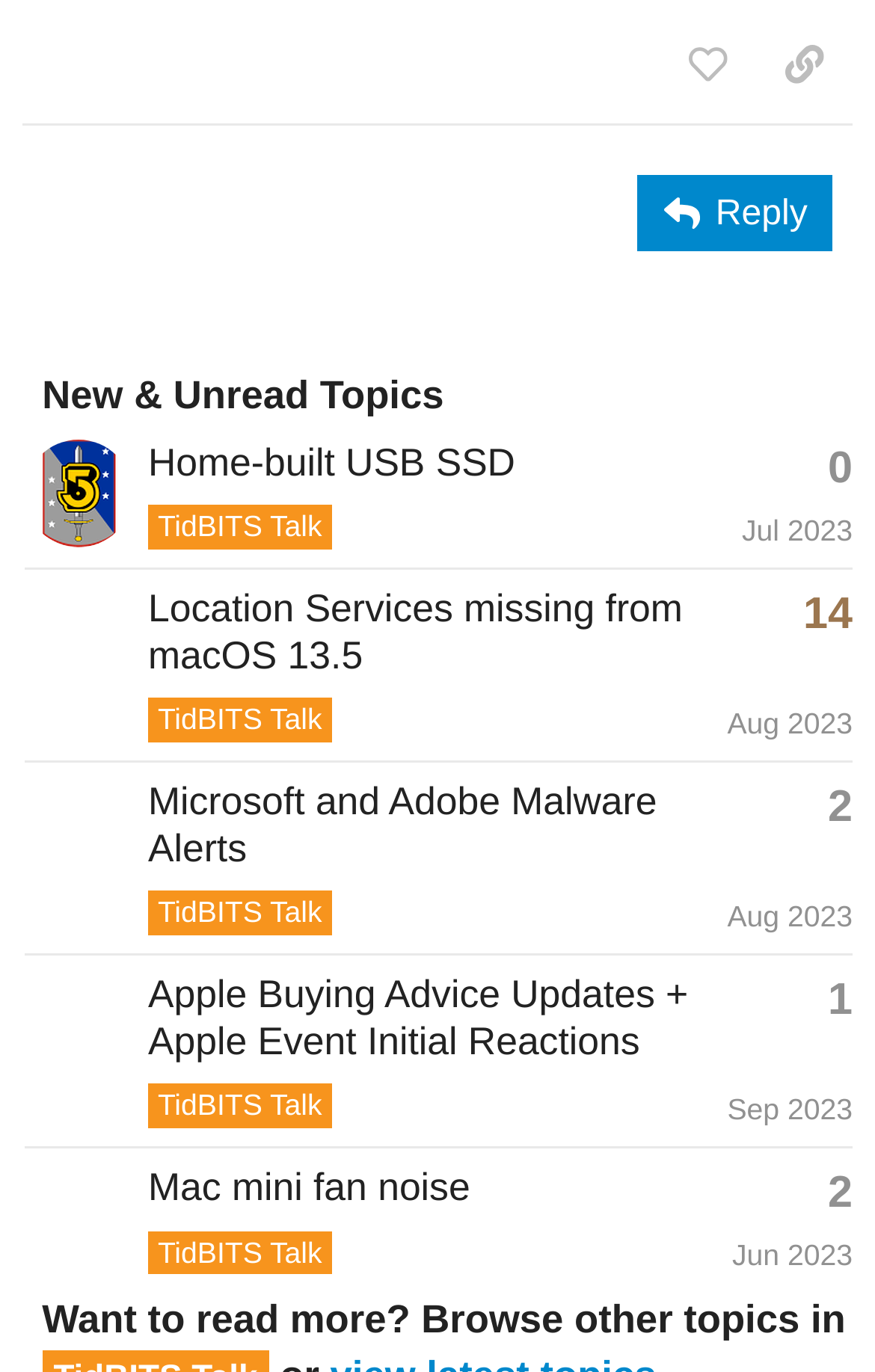Could you specify the bounding box coordinates for the clickable section to complete the following instruction: "Sign up or log in to like this post"?

[0.753, 0.016, 0.864, 0.076]